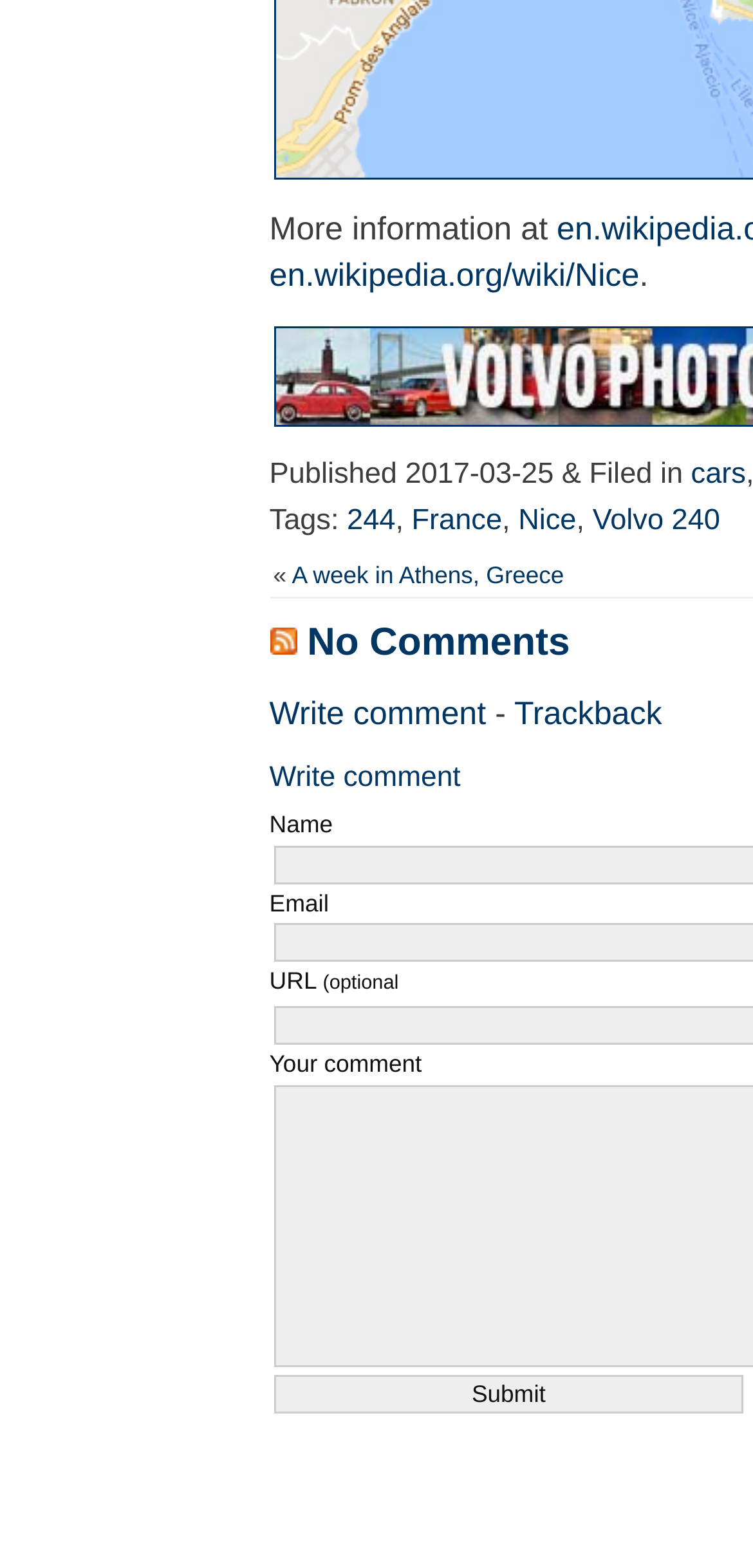What is the topic of the article?
Based on the image, provide your answer in one word or phrase.

Nice